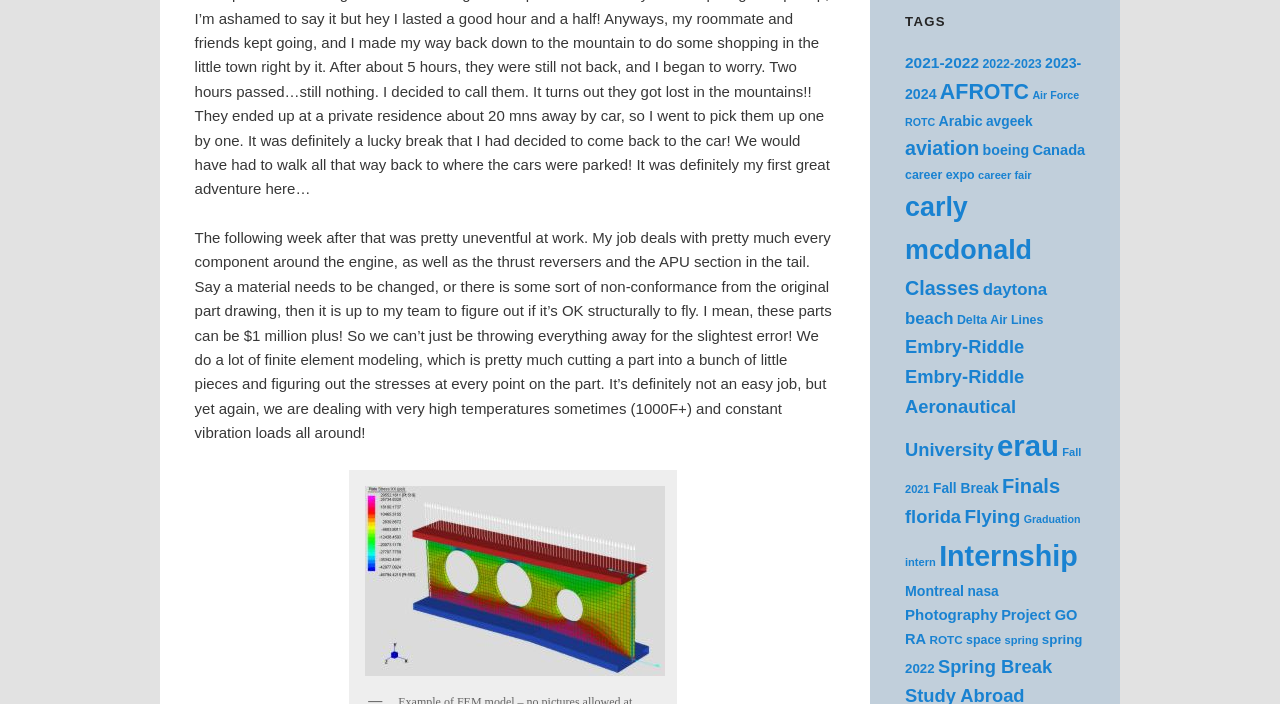Determine the bounding box coordinates of the section to be clicked to follow the instruction: "Check out the 'Spring Break' stories". The coordinates should be given as four float numbers between 0 and 1, formatted as [left, top, right, bottom].

[0.733, 0.931, 0.822, 0.961]